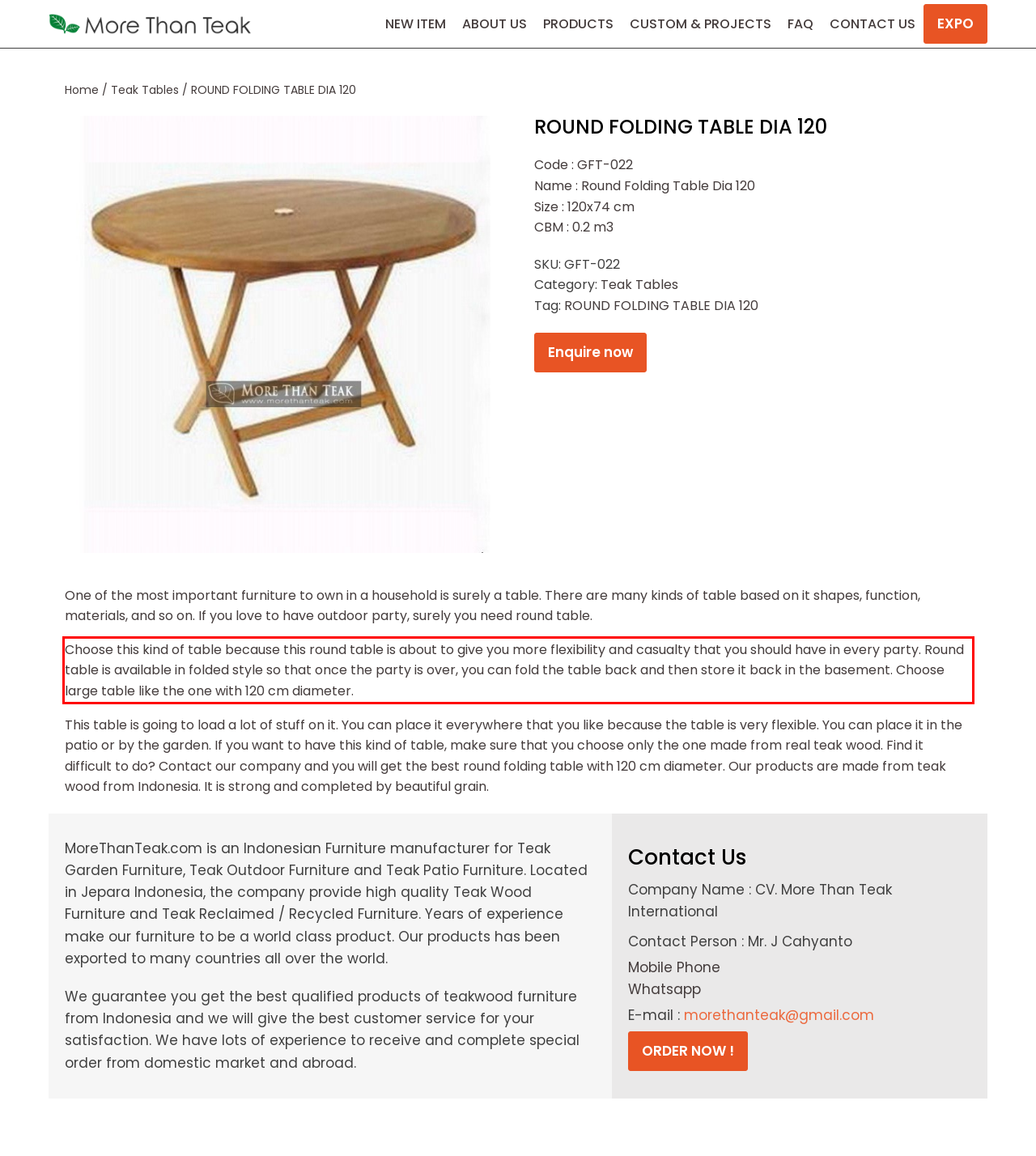Using the provided webpage screenshot, recognize the text content in the area marked by the red bounding box.

Choose this kind of table because this round table is about to give you more flexibility and casualty that you should have in every party. Round table is available in folded style so that once the party is over, you can fold the table back and then store it back in the basement. Choose large table like the one with 120 cm diameter.